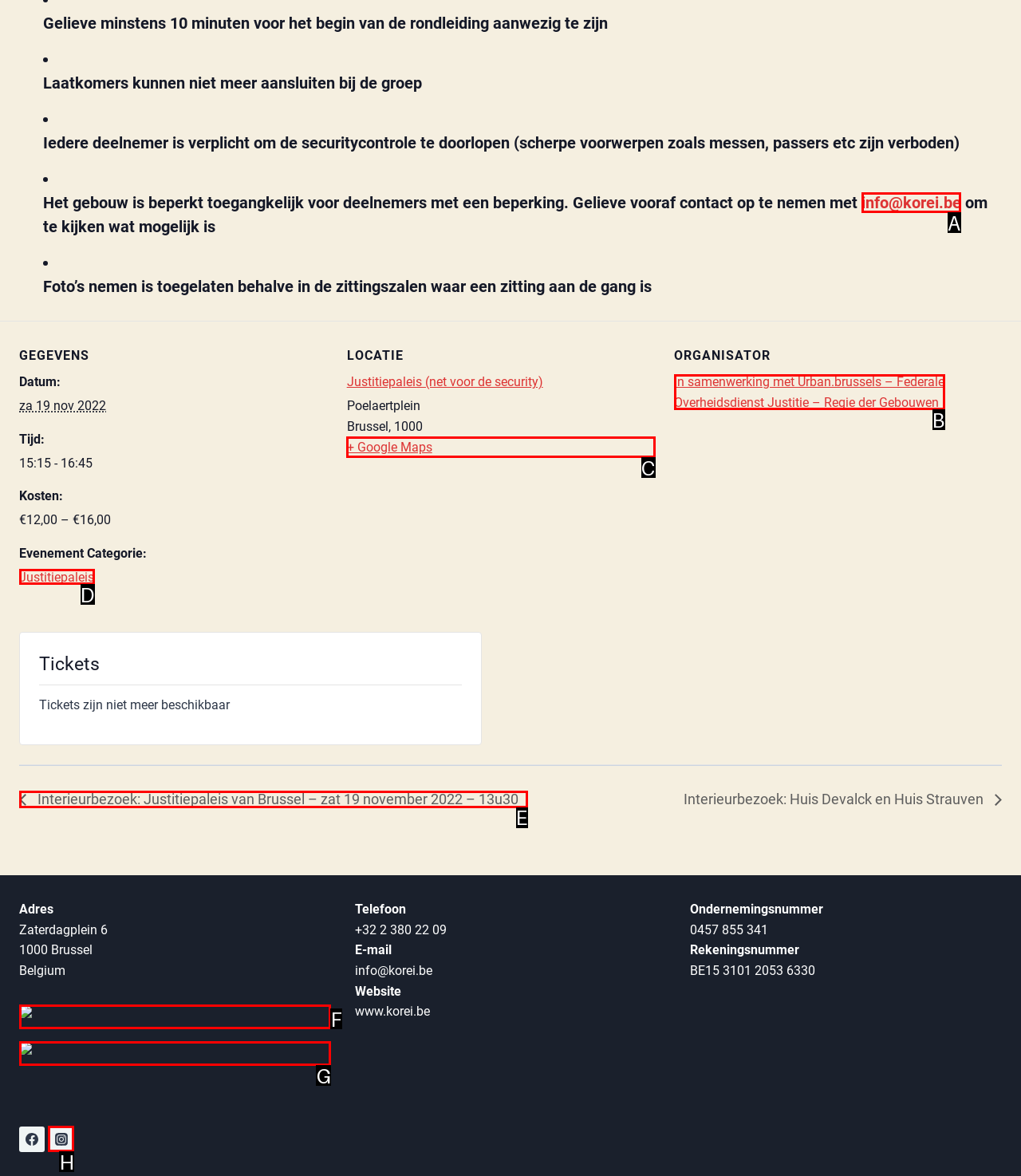To achieve the task: Click on the 'info@korei.be' link, which HTML element do you need to click?
Respond with the letter of the correct option from the given choices.

A